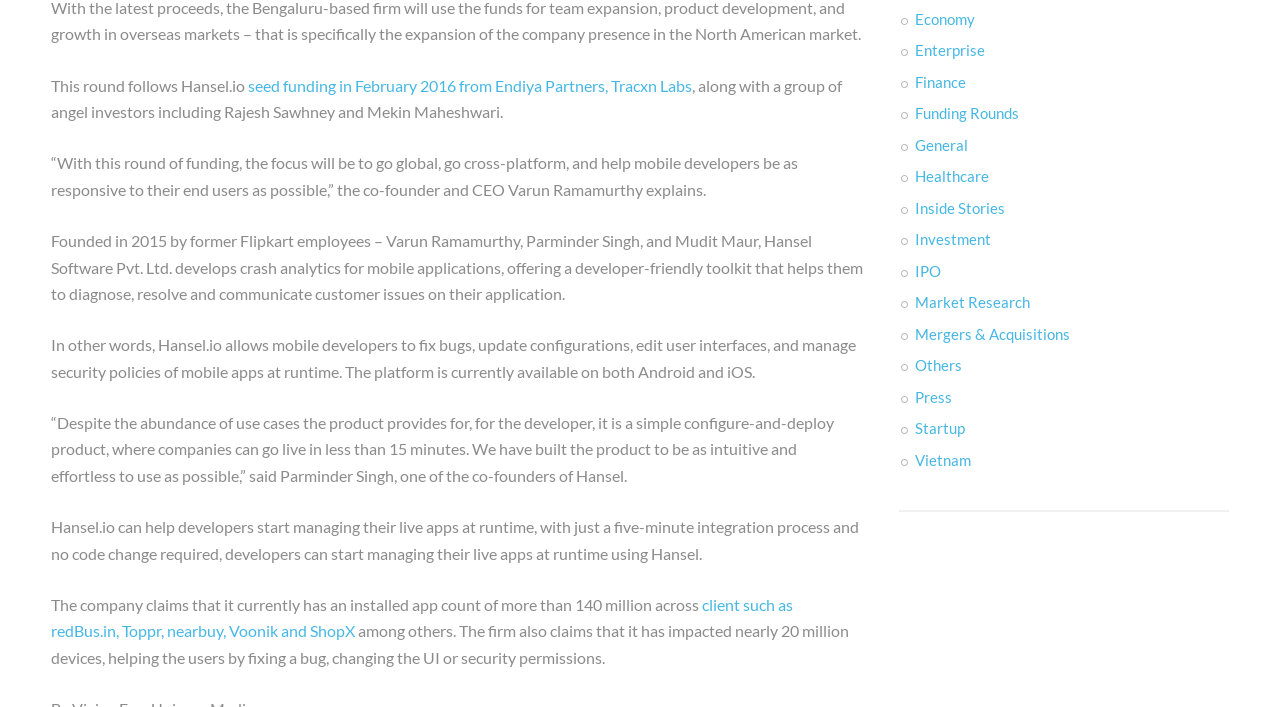Please locate the bounding box coordinates of the region I need to click to follow this instruction: "Learn about Hansel.io's features".

[0.04, 0.474, 0.669, 0.538]